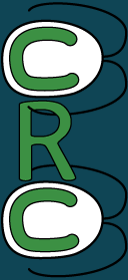Give an in-depth description of the image.

The image features a stylized representation of the letters "CRC," designed with bold typography and a vibrant color palette. The letter "C" is depicted in white with a green outline, while the central letter "R" stands out in a large, bold green font. This visually appealing design is surrounded by abstract, dynamic lines that enhance the overall aesthetic. The background is a deep turquoise color, creating a striking contrast with the letters and emphasizing their importance. This graphic may symbolize the Chlamydomonas Research Community (CRC), reflecting a focus on collaboration and innovation within the scientific field.